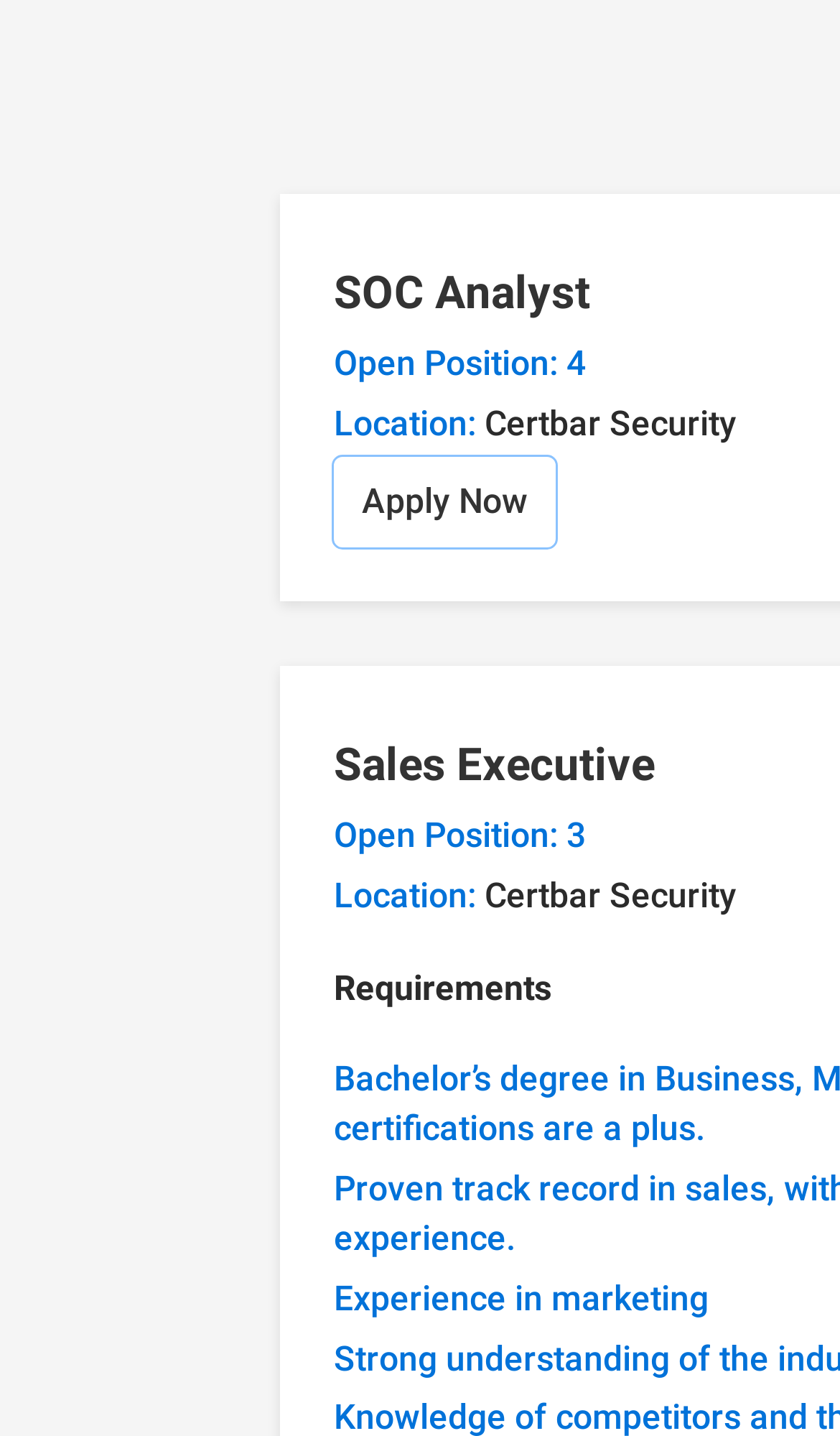Construct a comprehensive description capturing every detail on the webpage.

The webpage appears to be a job listing page, with multiple open positions displayed. At the top, there are two open positions listed, with the first one labeled as "Open Position: 4" and the second one labeled as "Open Position: 3". Each position has a location specified, which is "Certbar Security" for both positions. 

Below each position title, there is an "Apply Now" link, allowing users to submit their applications. 

Further down the page, there is a section labeled as "Requirements", which lists specific experience needed for the job, including "Experience in marketing".